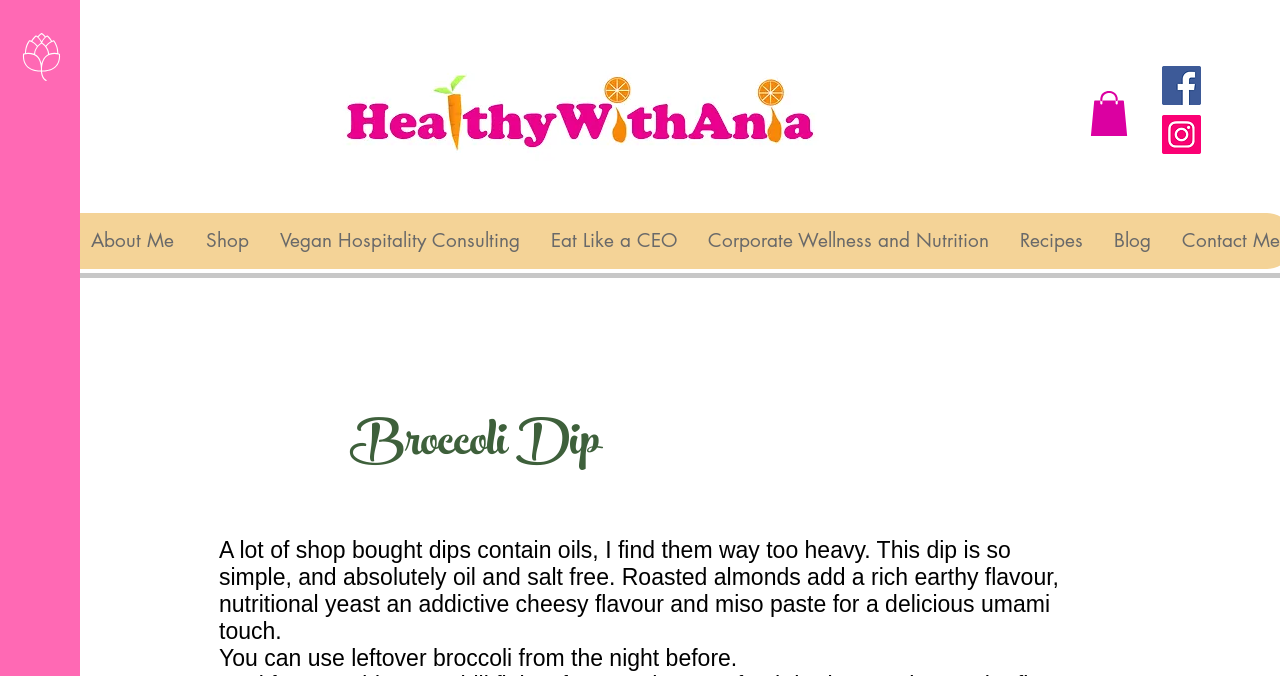Identify the bounding box coordinates of the element to click to follow this instruction: 'Click the Facebook link'. Ensure the coordinates are four float values between 0 and 1, provided as [left, top, right, bottom].

[0.908, 0.098, 0.938, 0.155]